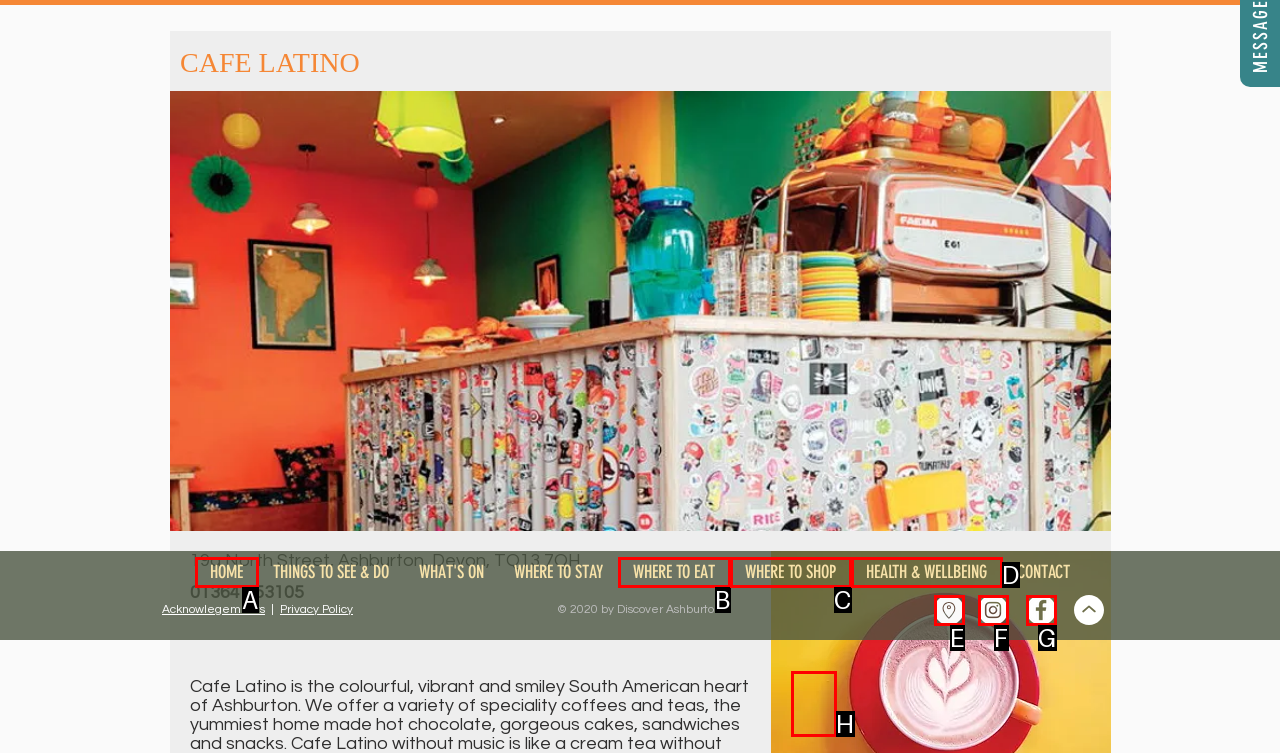Identify the letter corresponding to the UI element that matches this description: WHERE TO EAT
Answer using only the letter from the provided options.

B